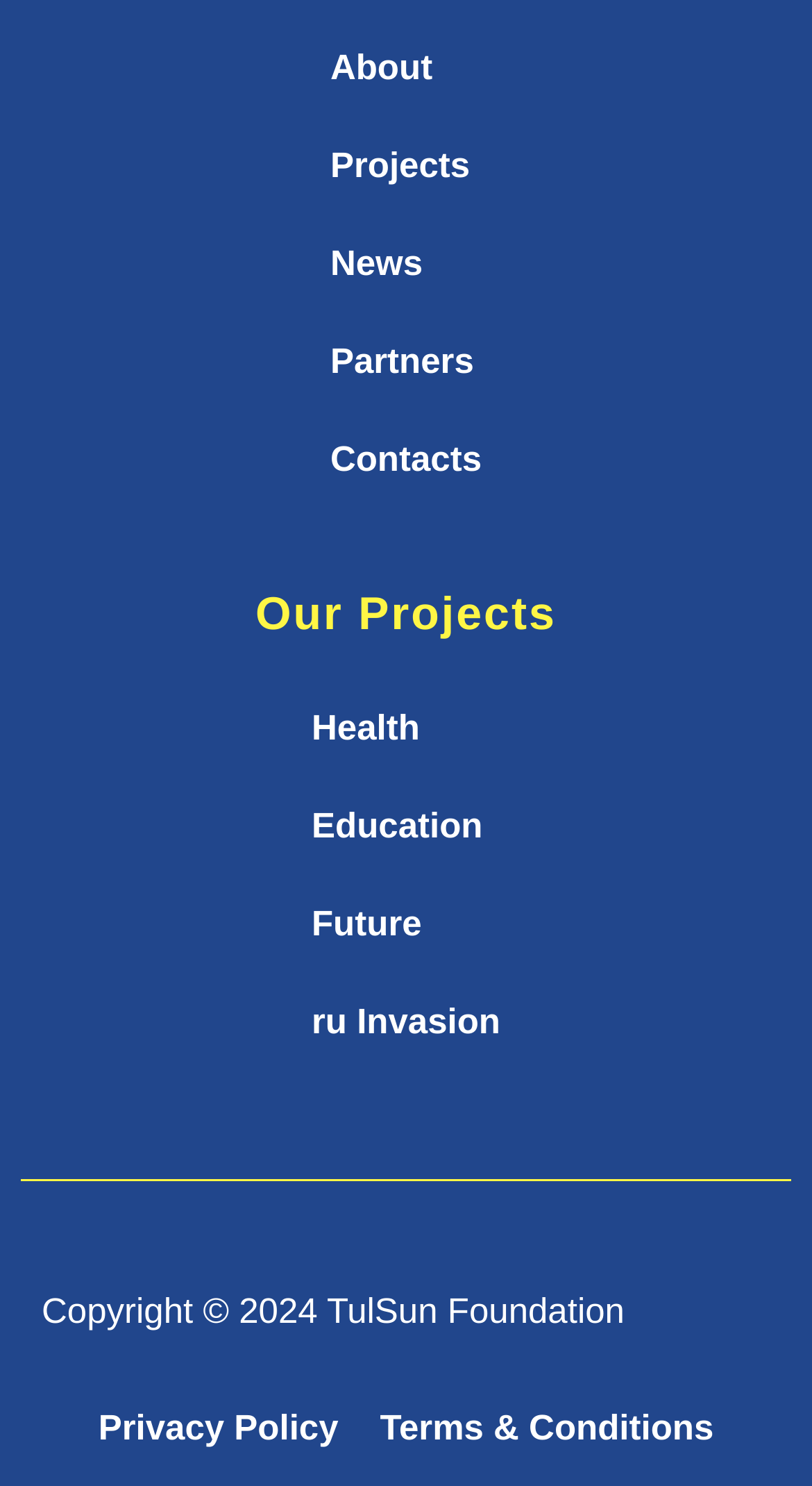Please answer the following query using a single word or phrase: 
What is the copyright year of the TulSun Foundation?

2024